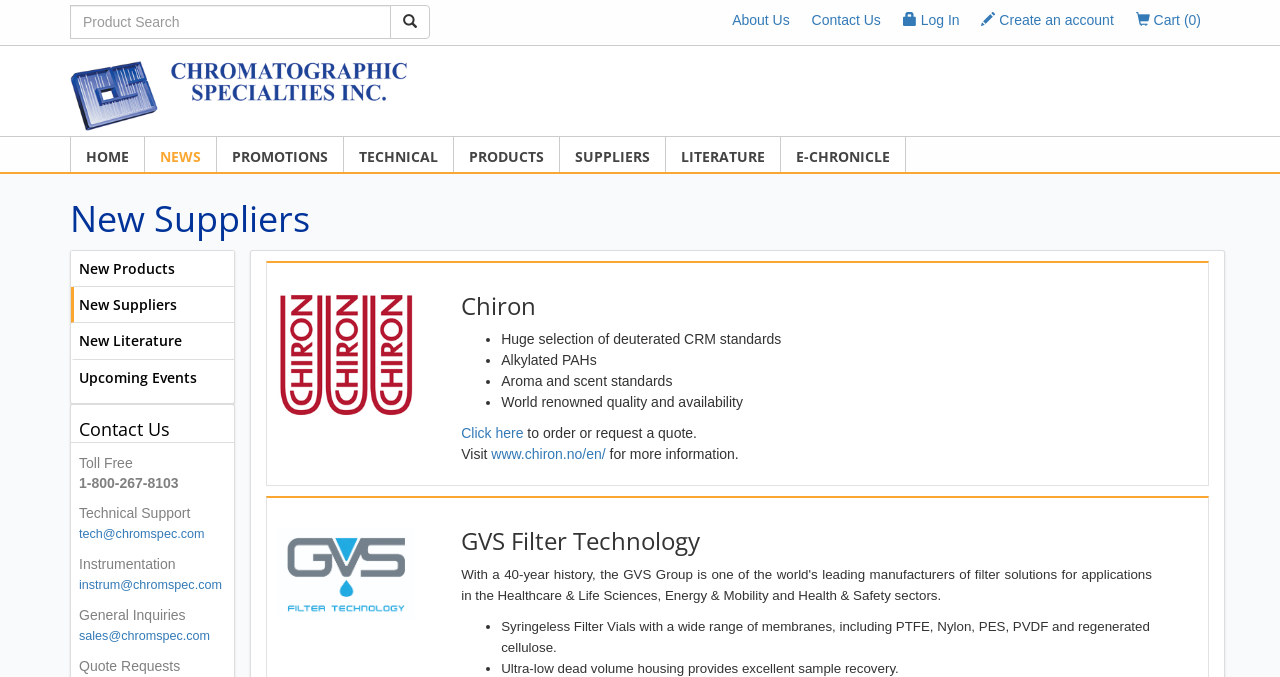What is the company name in the logo?
Answer with a single word or short phrase according to what you see in the image.

Chromatographic Specialties